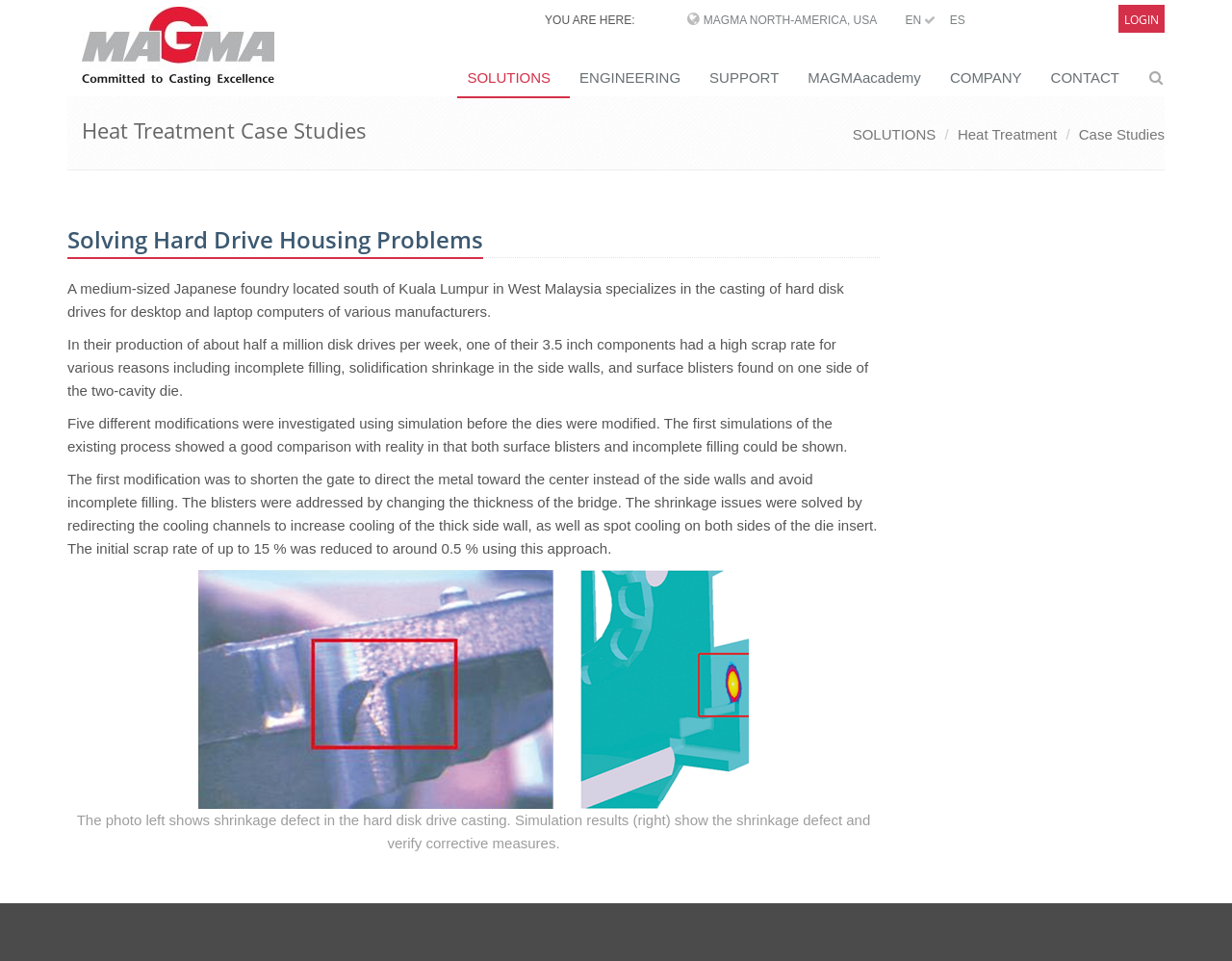What is the solution to the shrinkage issue?
Kindly answer the question with as much detail as you can.

The solution to the shrinkage issue is determined by the text 'The shrinkage issues were solved by redirecting the cooling channels to increase cooling of the thick side wall, as well as spot cooling on both sides of the die insert.' which suggests that redirecting cooling channels is the solution to the shrinkage issue.